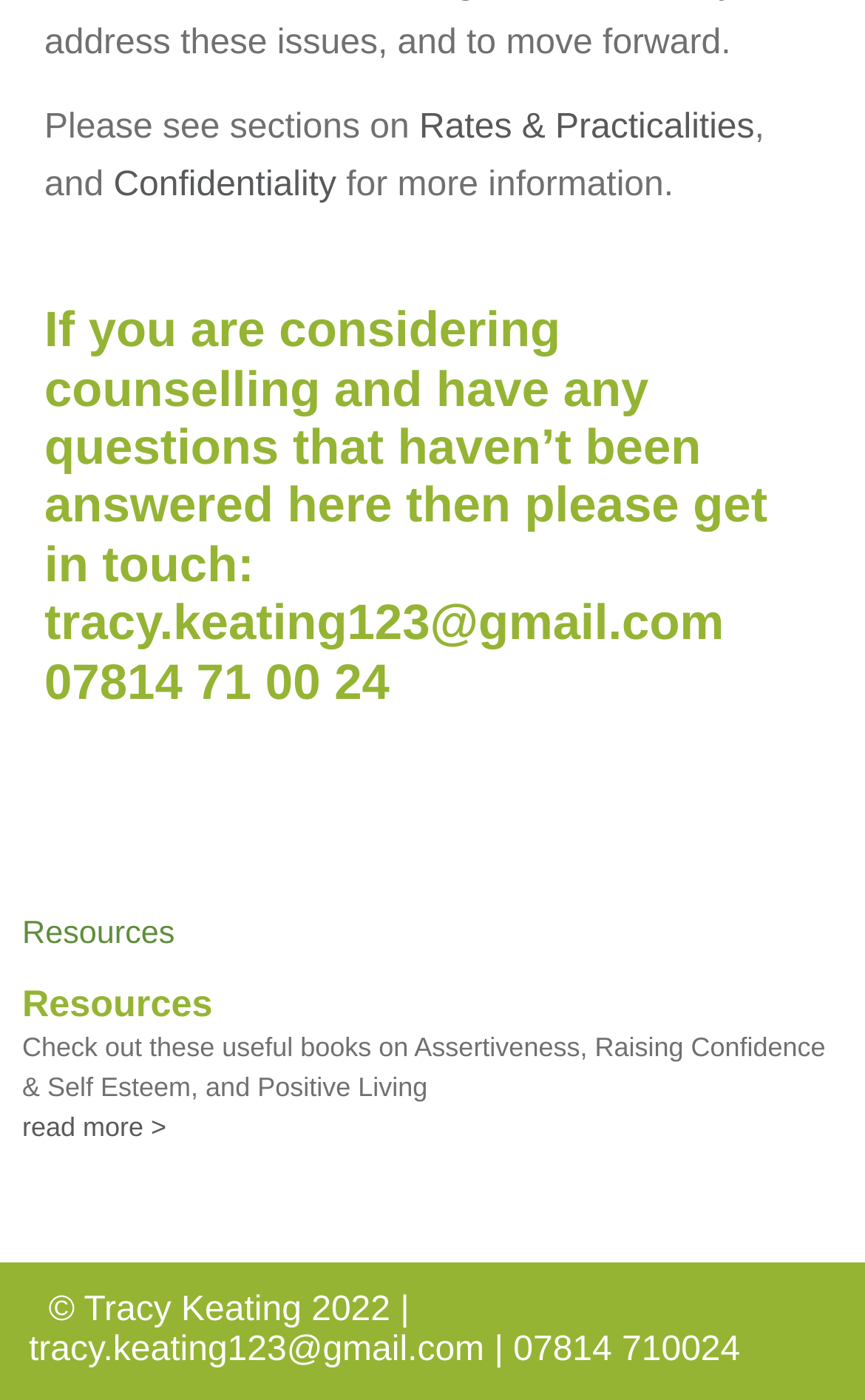Provide the bounding box coordinates of the HTML element this sentence describes: "tracy.keating123@gmail.com". The bounding box coordinates consist of four float numbers between 0 and 1, i.e., [left, top, right, bottom].

[0.033, 0.951, 0.56, 0.978]